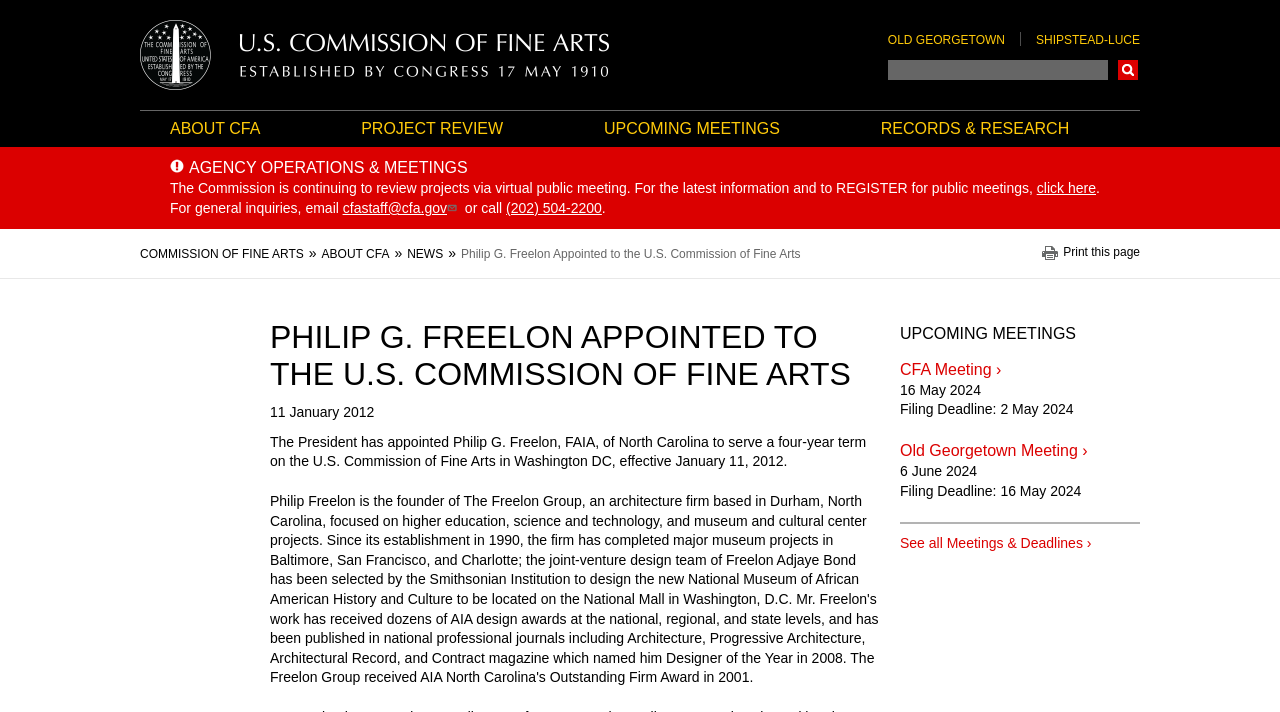Provide a brief response using a word or short phrase to this question:
How many upcoming meetings are listed on this webpage?

2